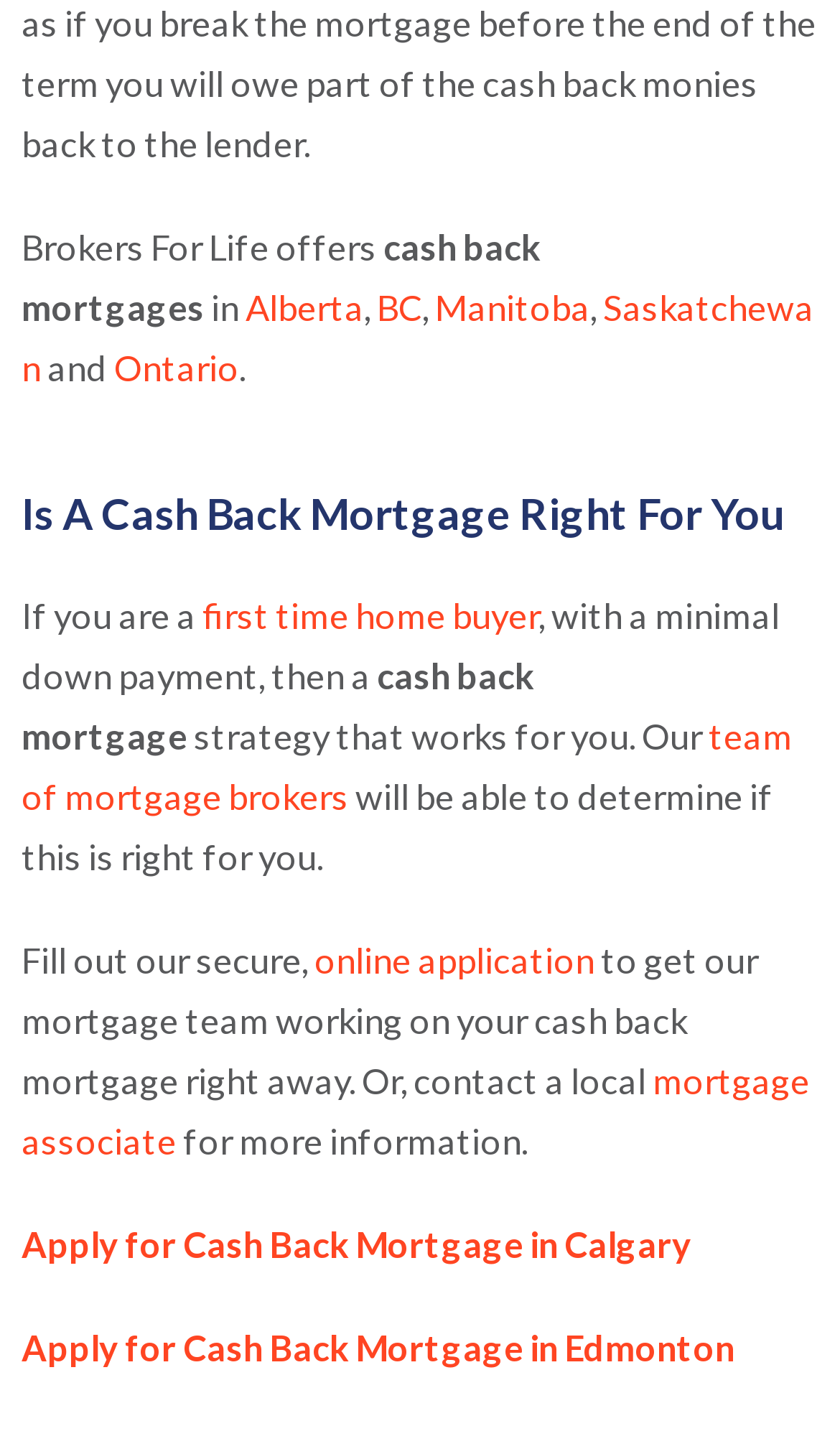Extract the bounding box of the UI element described as: "mortgage associate".

[0.026, 0.729, 0.964, 0.799]